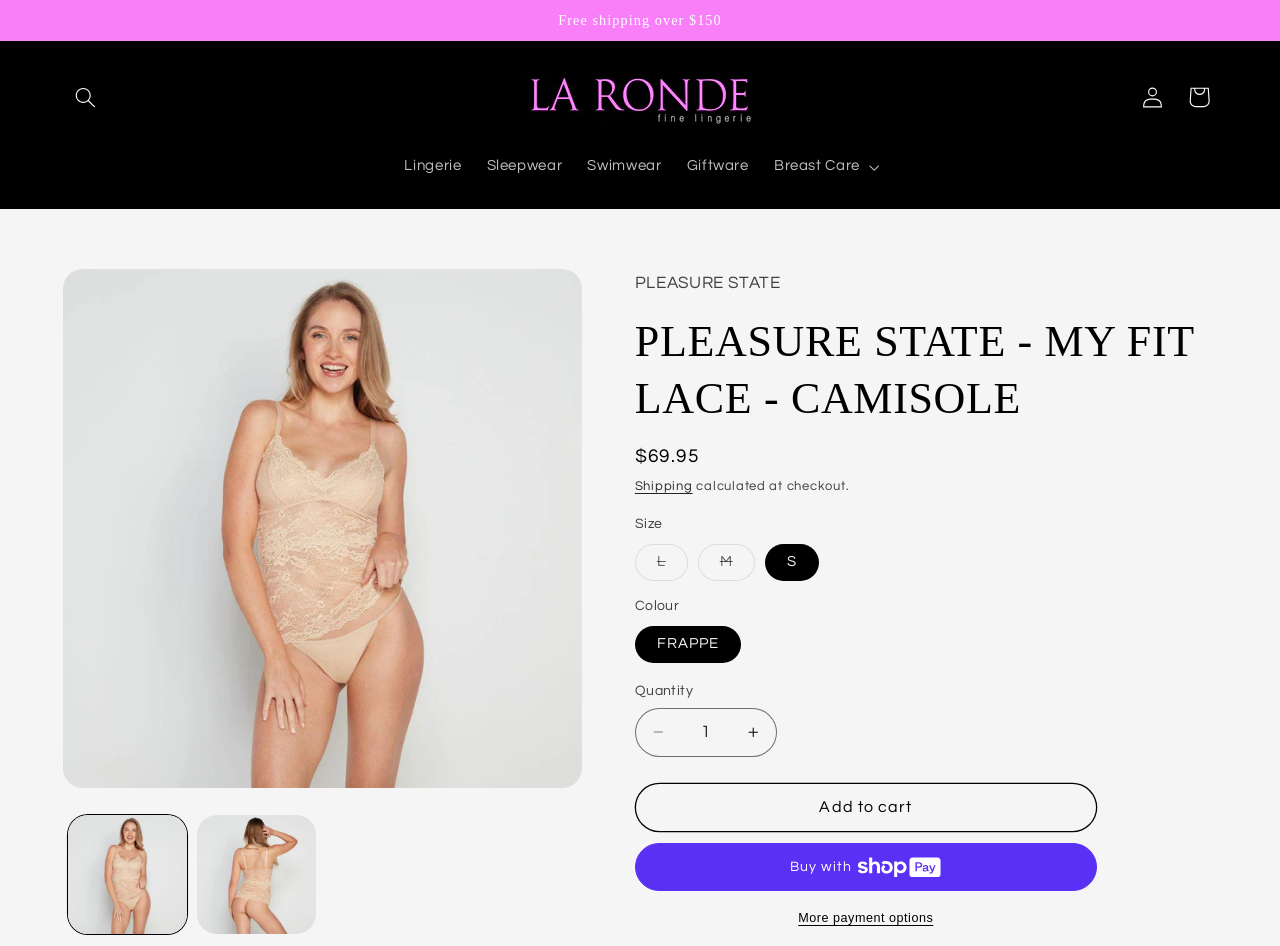Locate the bounding box coordinates of the area where you should click to accomplish the instruction: "Select size".

[0.496, 0.543, 0.857, 0.617]